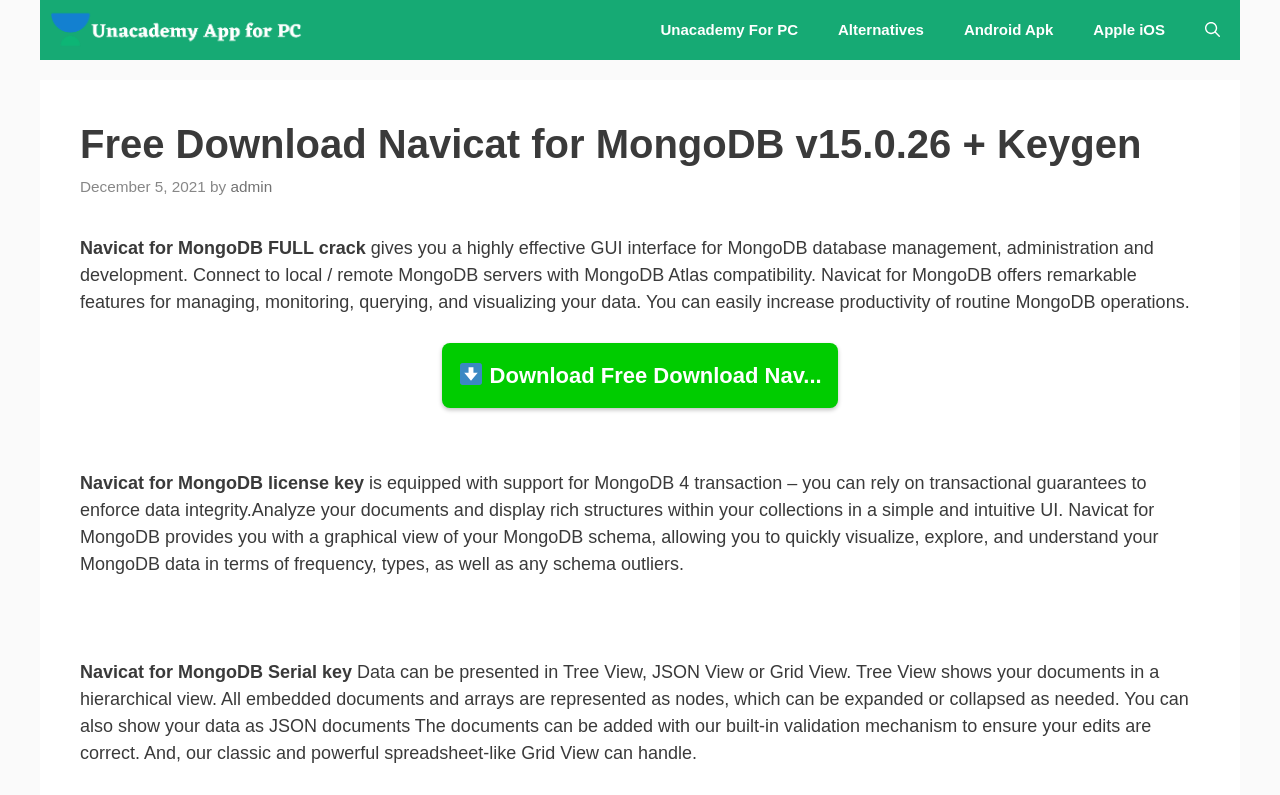Please identify the coordinates of the bounding box for the clickable region that will accomplish this instruction: "Check out Alternatives".

[0.639, 0.0, 0.737, 0.075]